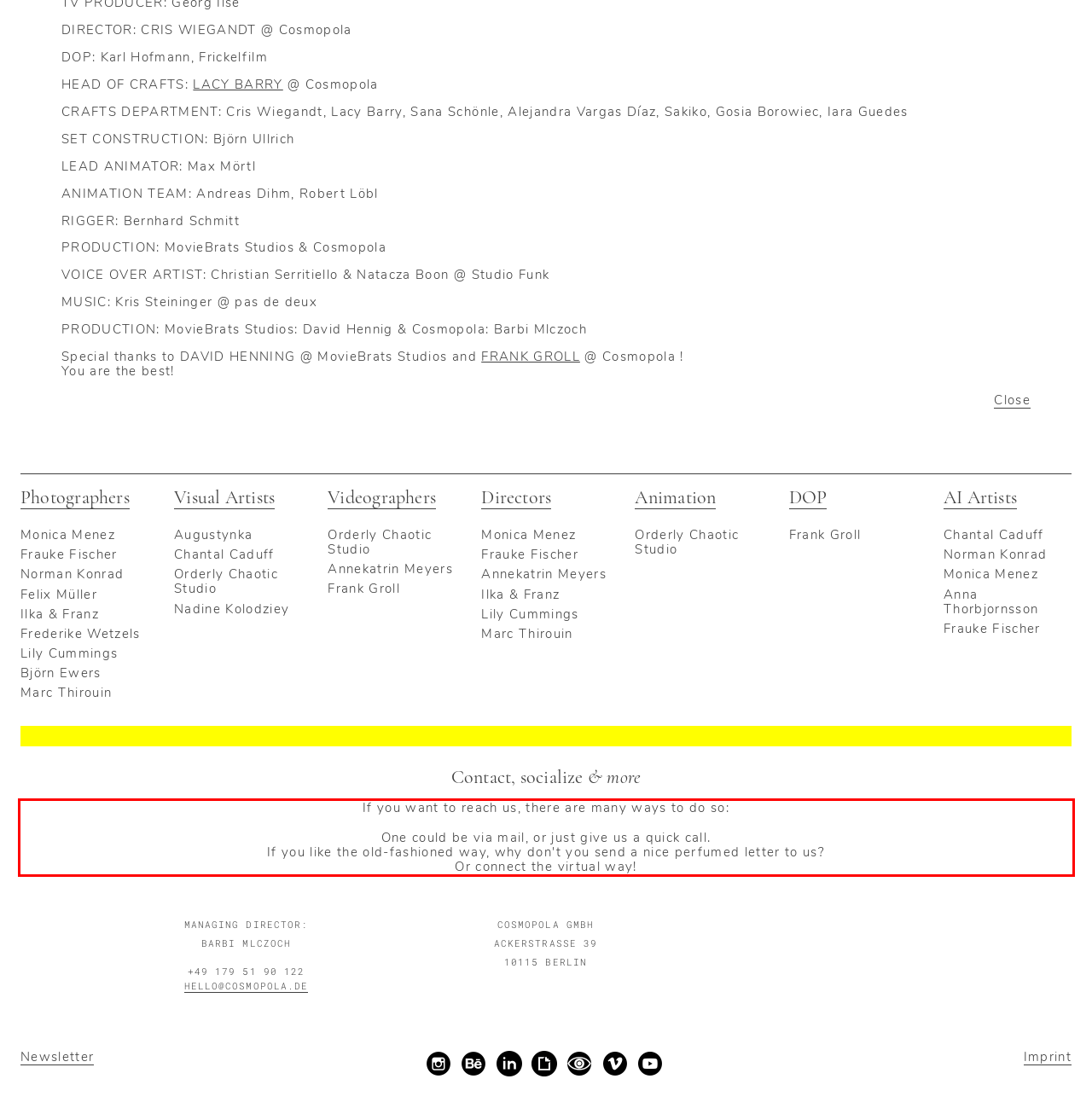Analyze the red bounding box in the provided webpage screenshot and generate the text content contained within.

If you want to reach us, there are many ways to do so: One could be via mail, or just give us a quick call. If you like the old-fashioned way, why don't you send a nice perfumed letter to us? Or connect the virtual way!